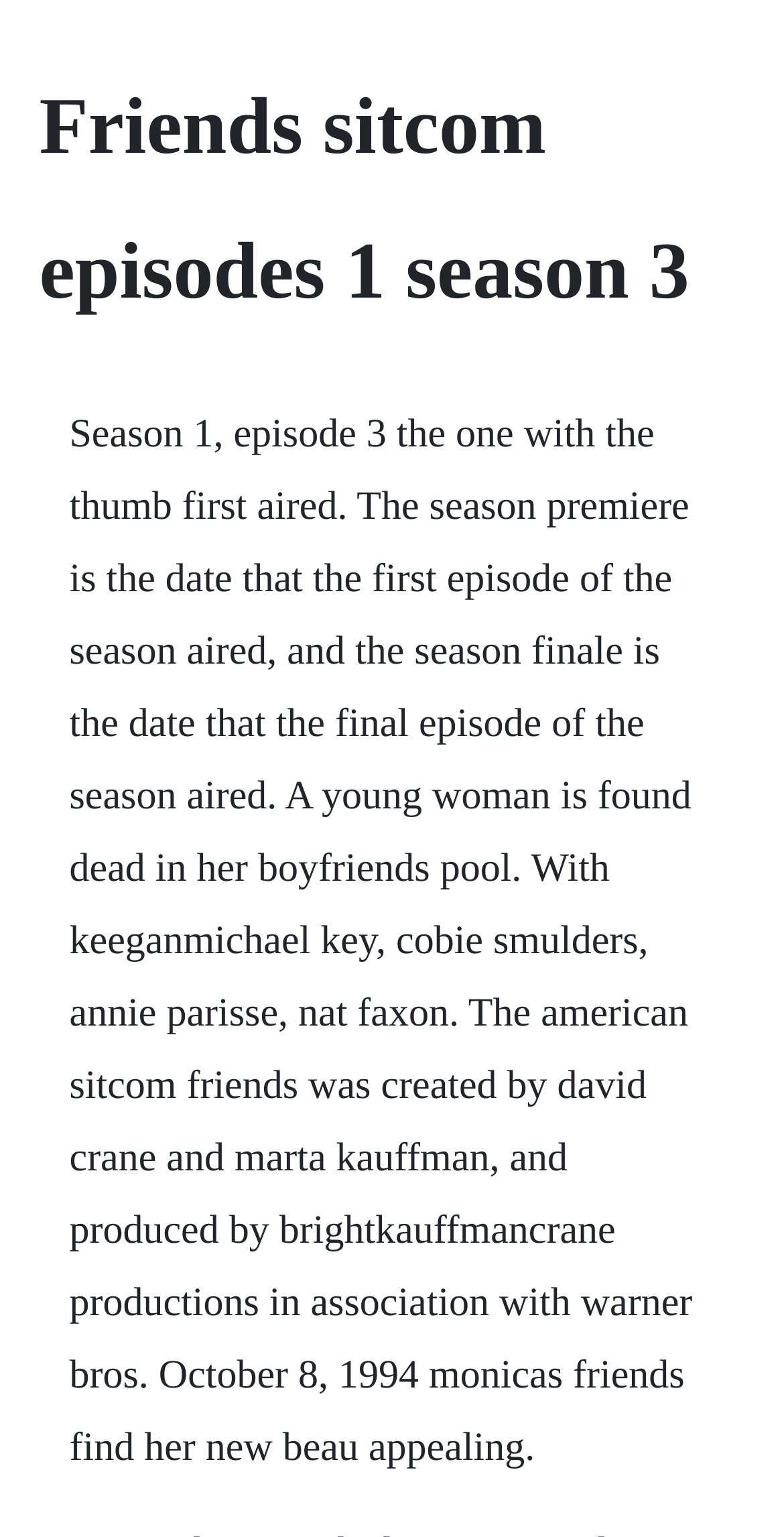Determine which piece of text is the heading of the webpage and provide it.

Friends sitcom episodes 1 season 3